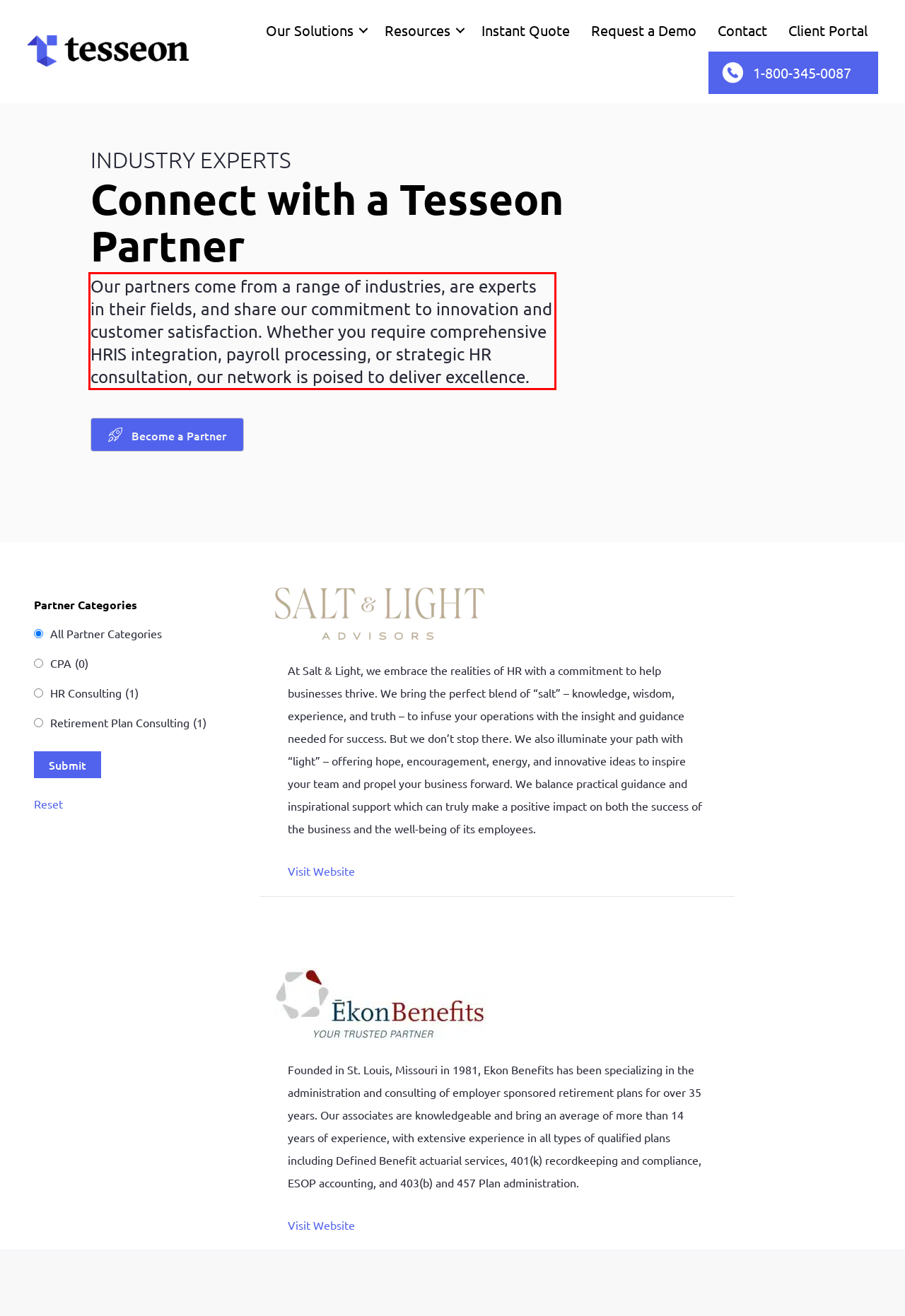Perform OCR on the text inside the red-bordered box in the provided screenshot and output the content.

Our partners come from a range of industries, are experts in their fields, and share our commitment to innovation and customer satisfaction. Whether you require comprehensive HRIS integration, payroll processing, or strategic HR consultation, our network is poised to deliver excellence.